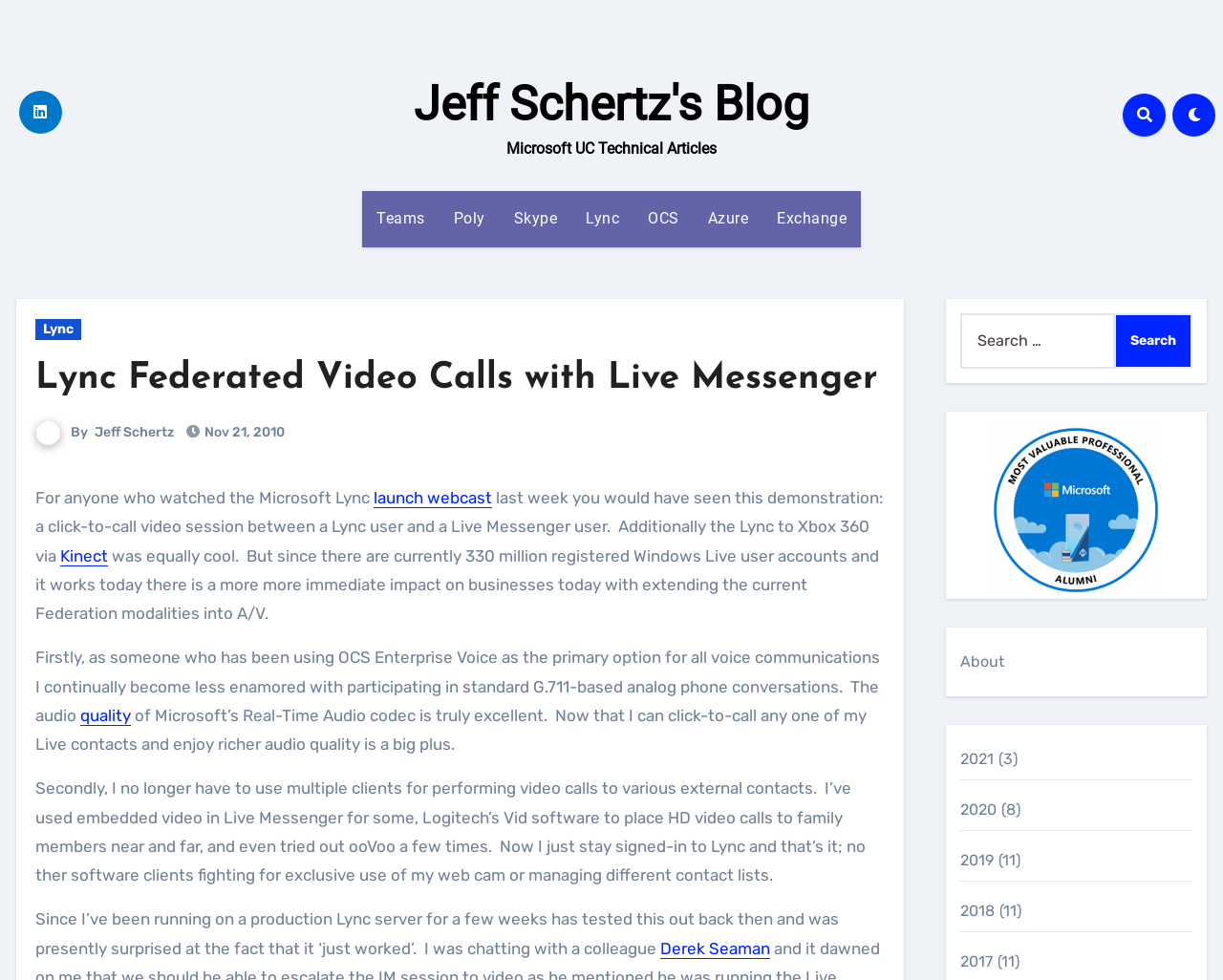From the webpage screenshot, predict the bounding box coordinates (top-left x, top-left y, bottom-right x, bottom-right y) for the UI element described here: Derek Seaman

[0.54, 0.958, 0.63, 0.977]